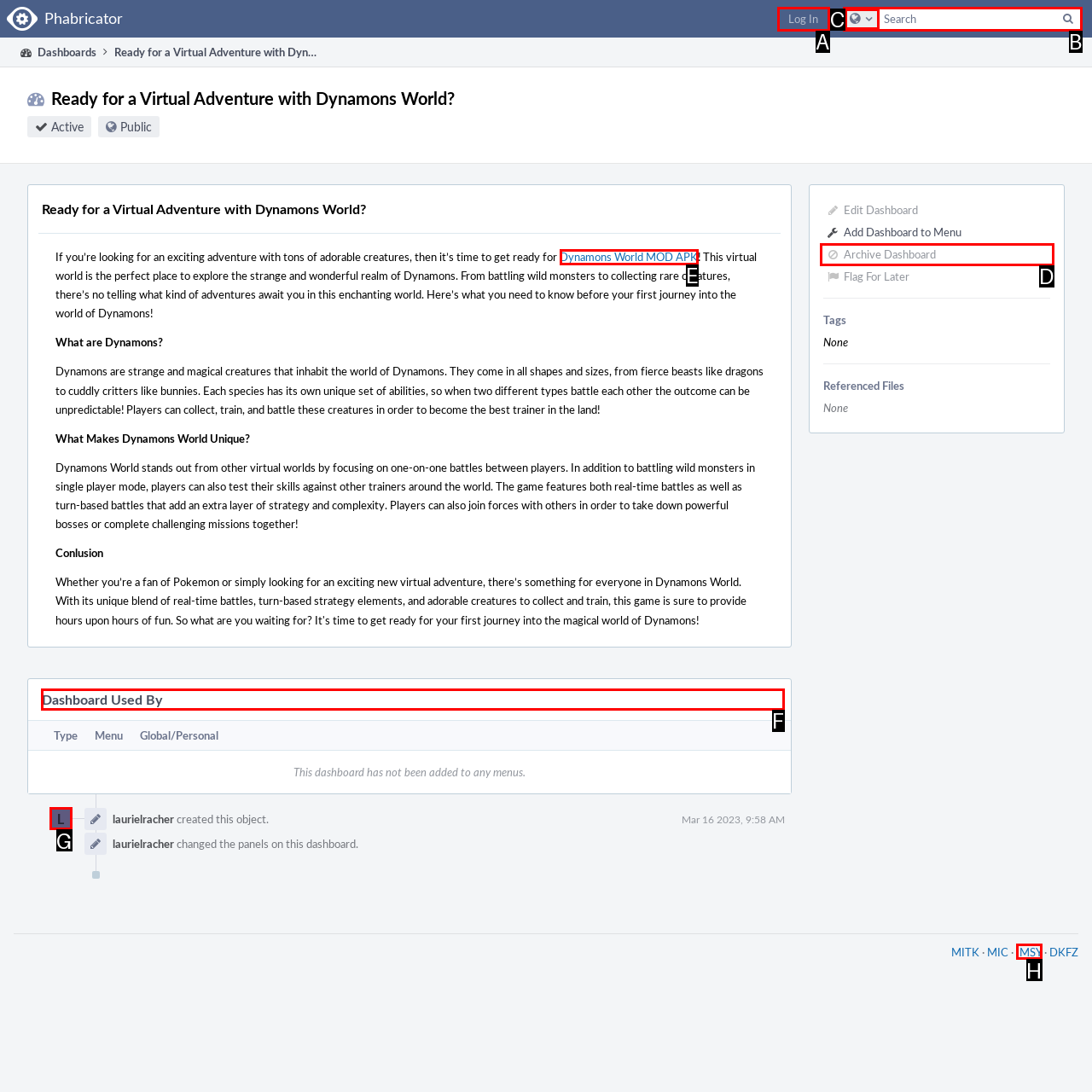Which option should I select to accomplish the task: Check the dashboard used by? Respond with the corresponding letter from the given choices.

F